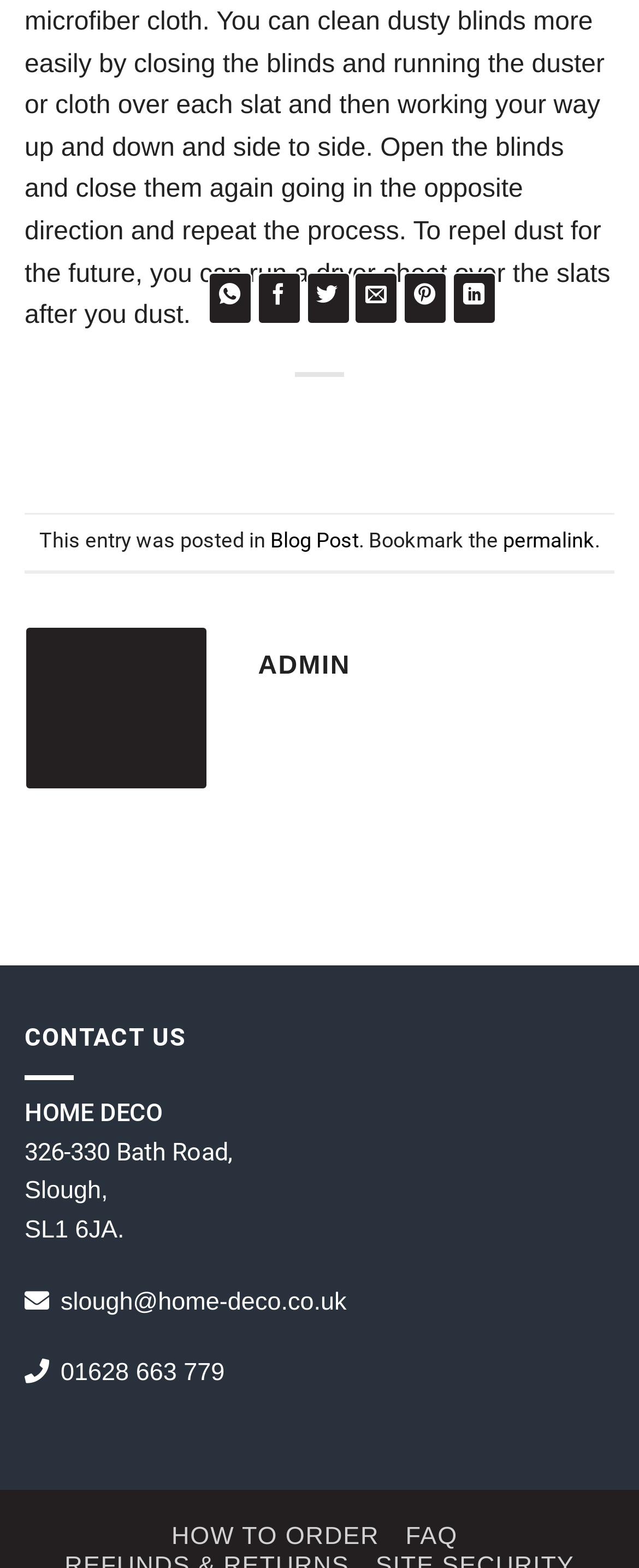Answer the question in one word or a short phrase:
What is the phone number of the company?

01628 663 779